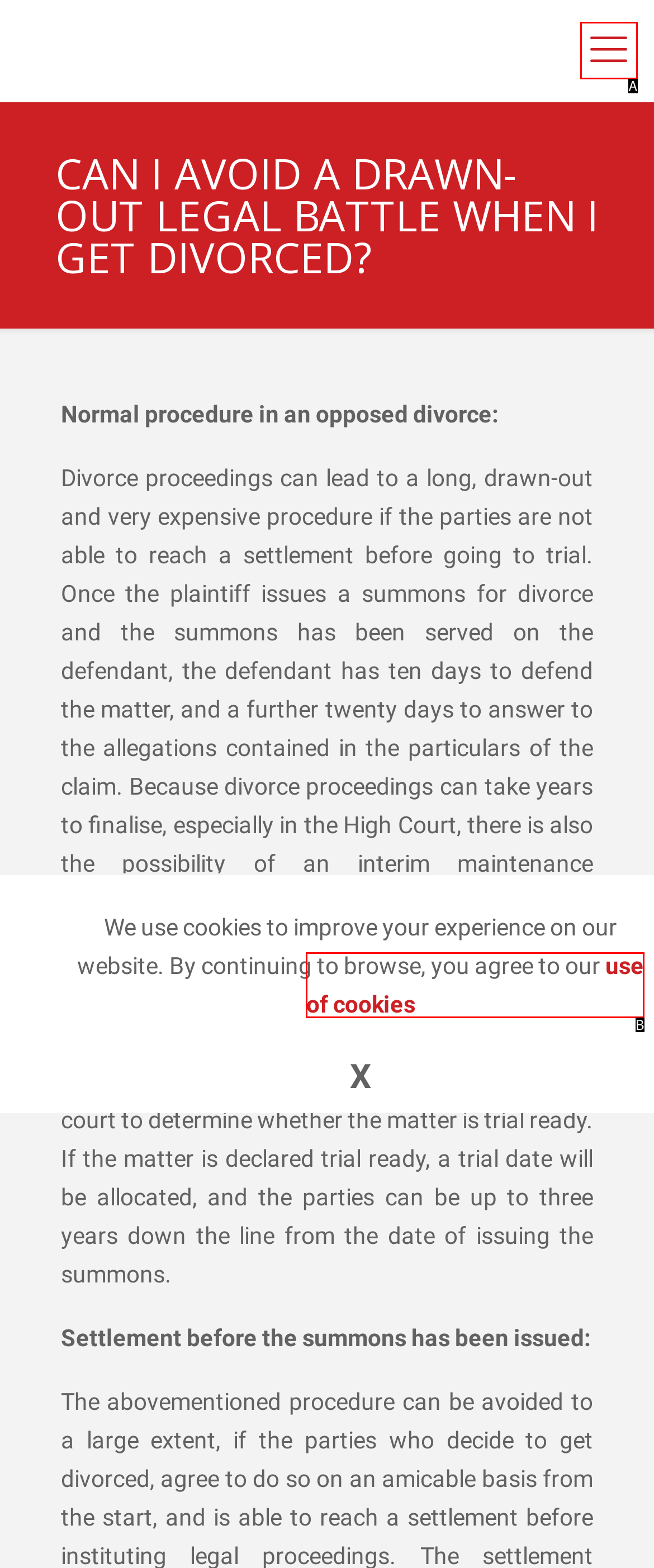Determine which option fits the following description: aria-label="mobile menu"
Answer with the corresponding option's letter directly.

A